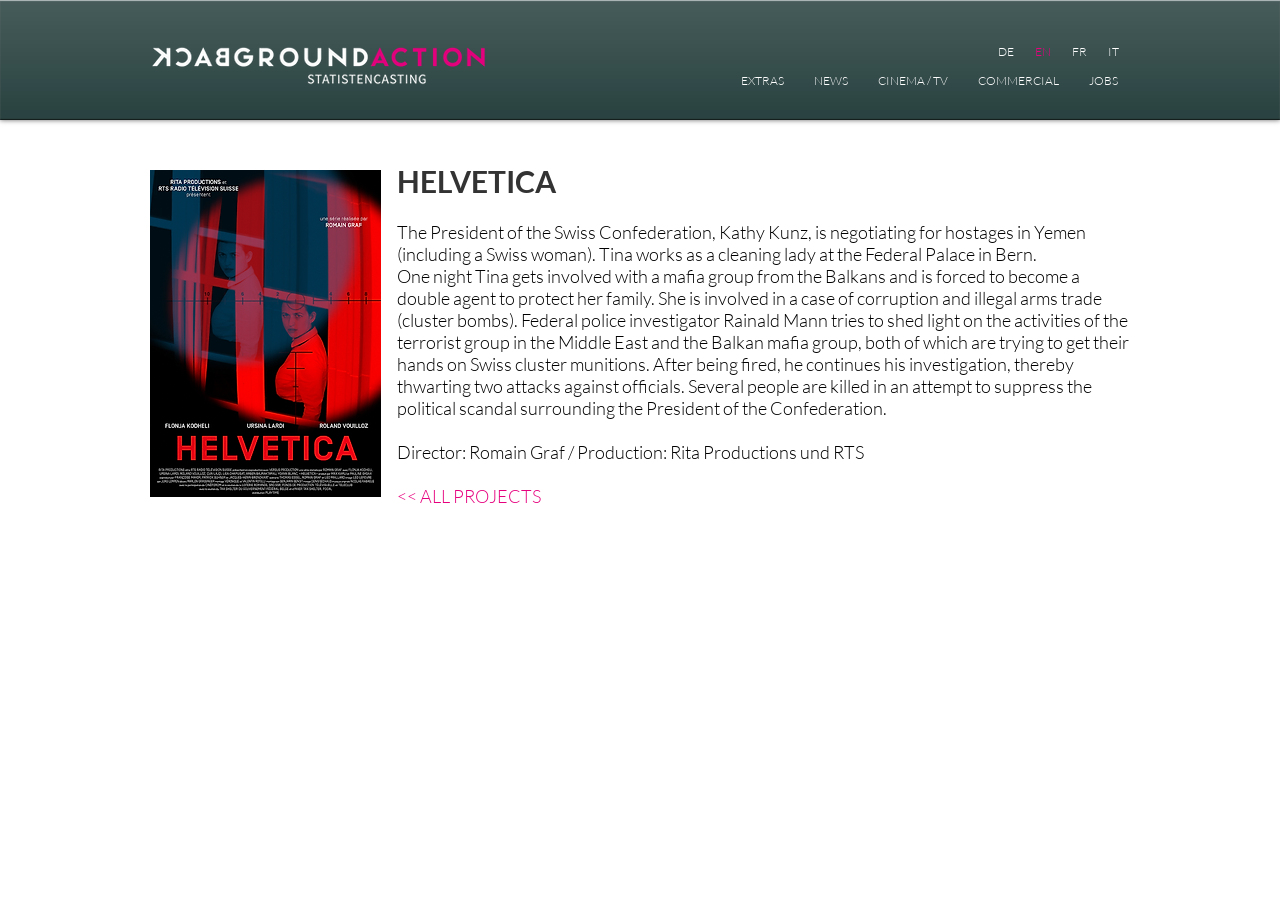What is the title of the current film project?
Please respond to the question thoroughly and include all relevant details.

I looked at the heading element on the webpage, which has the text 'HELVETICA', so I assume it is the title of the current film project.